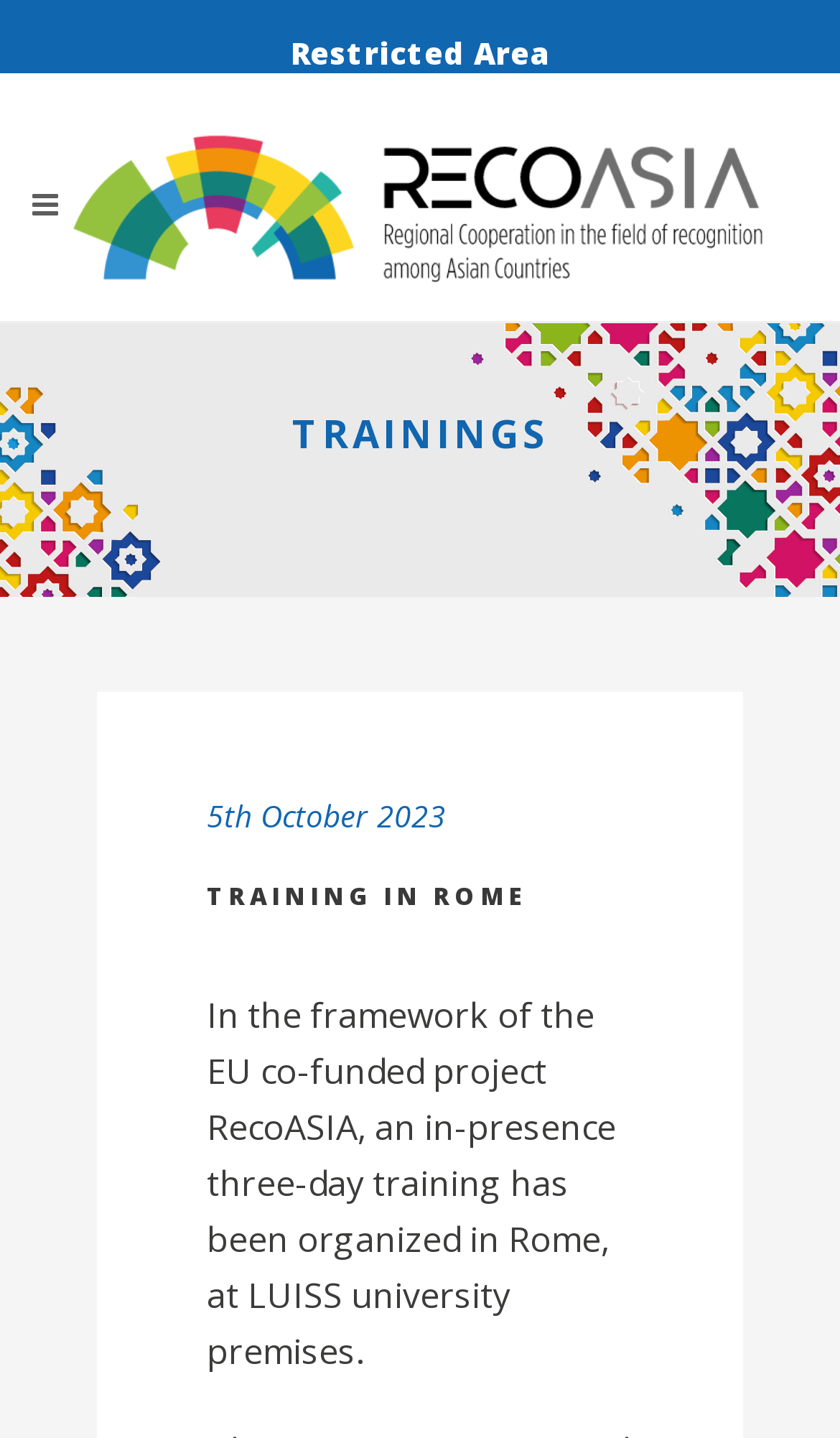What is the project name associated with the training?
Please give a detailed answer to the question using the information shown in the image.

I found the answer by looking at the static text 'In the framework of the EU co-funded project RecoASIA, an in-presence three-day training has been organized in Rome, at LUISS university premises.' which mentions the project name as RecoASIA.